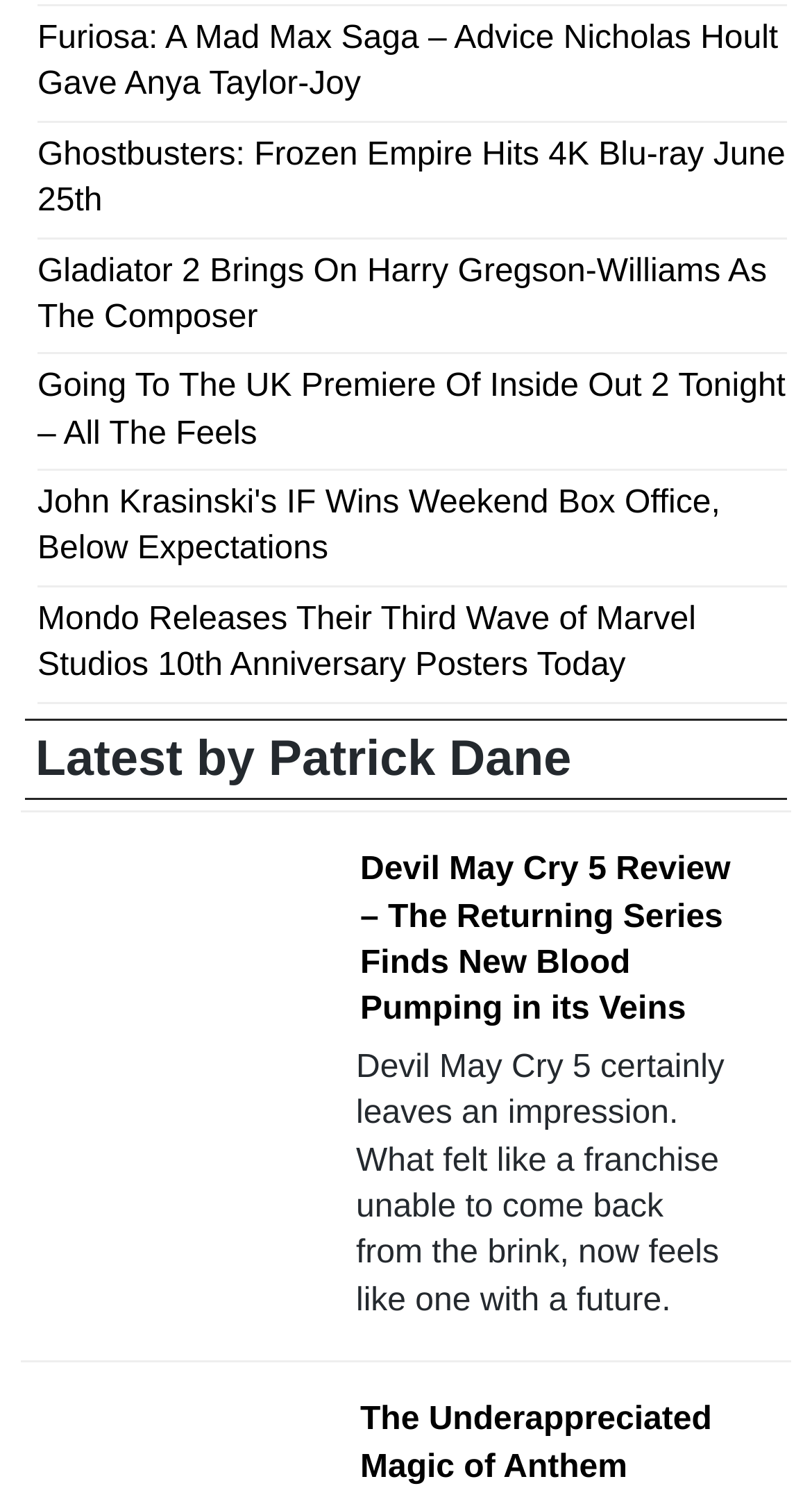Locate the bounding box coordinates of the clickable area needed to fulfill the instruction: "Read the article about Furiosa: A Mad Max Saga".

[0.046, 0.014, 0.958, 0.069]